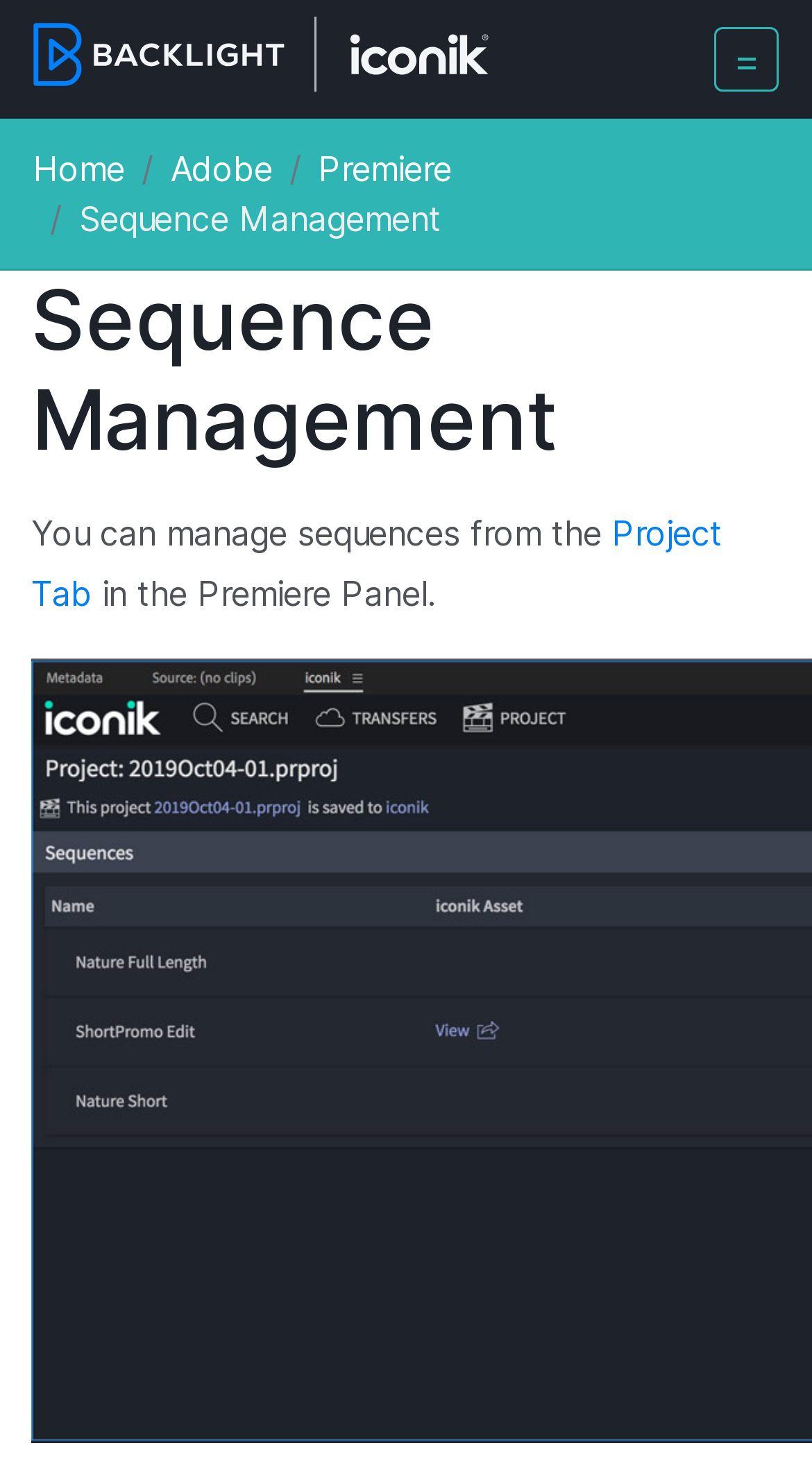Create a full and detailed caption for the entire webpage.

The webpage is a help documentation page for Iconik, a hybrid cloud media management platform. At the top left corner, there is an Iconik logo, which is an image. Next to the logo, there is a toggle navigation button with an equals sign (=) inside. 

Below the logo and navigation button, there are four horizontal links: "Home", "Adobe", "Premiere", and another link that is not visible in the provided accessibility tree. 

Below these links, there is a heading that reads "Sequence Management" in a larger font size. This heading spans almost the entire width of the page. 

Under the heading, there is a paragraph of text that explains sequence management. The text starts with "You can manage sequences from the" and includes a link to the "Project Tab" in the Premiere Panel. The paragraph is positioned below the heading and takes up about two-thirds of the page width.